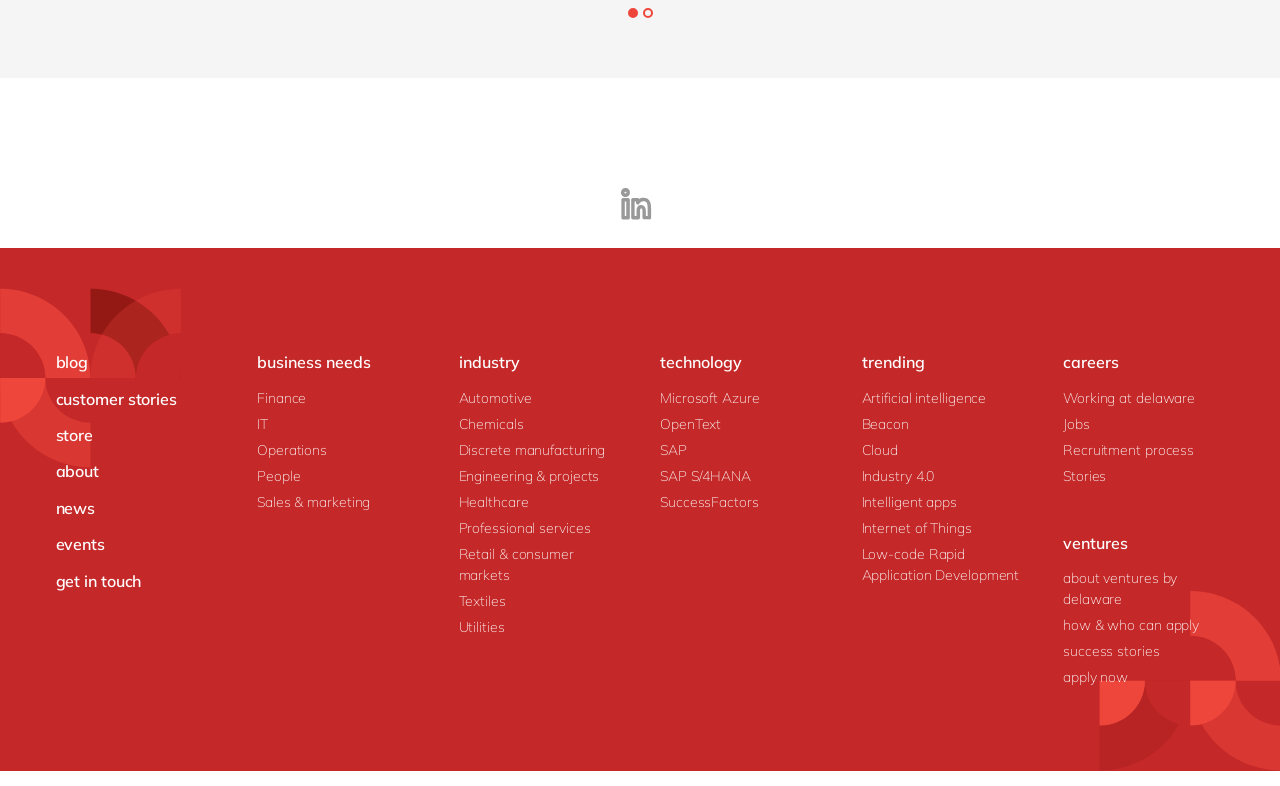Identify the bounding box coordinates for the region to click in order to carry out this instruction: "Click the LinkedIn link". Provide the coordinates using four float numbers between 0 and 1, formatted as [left, top, right, bottom].

[0.481, 0.233, 0.512, 0.284]